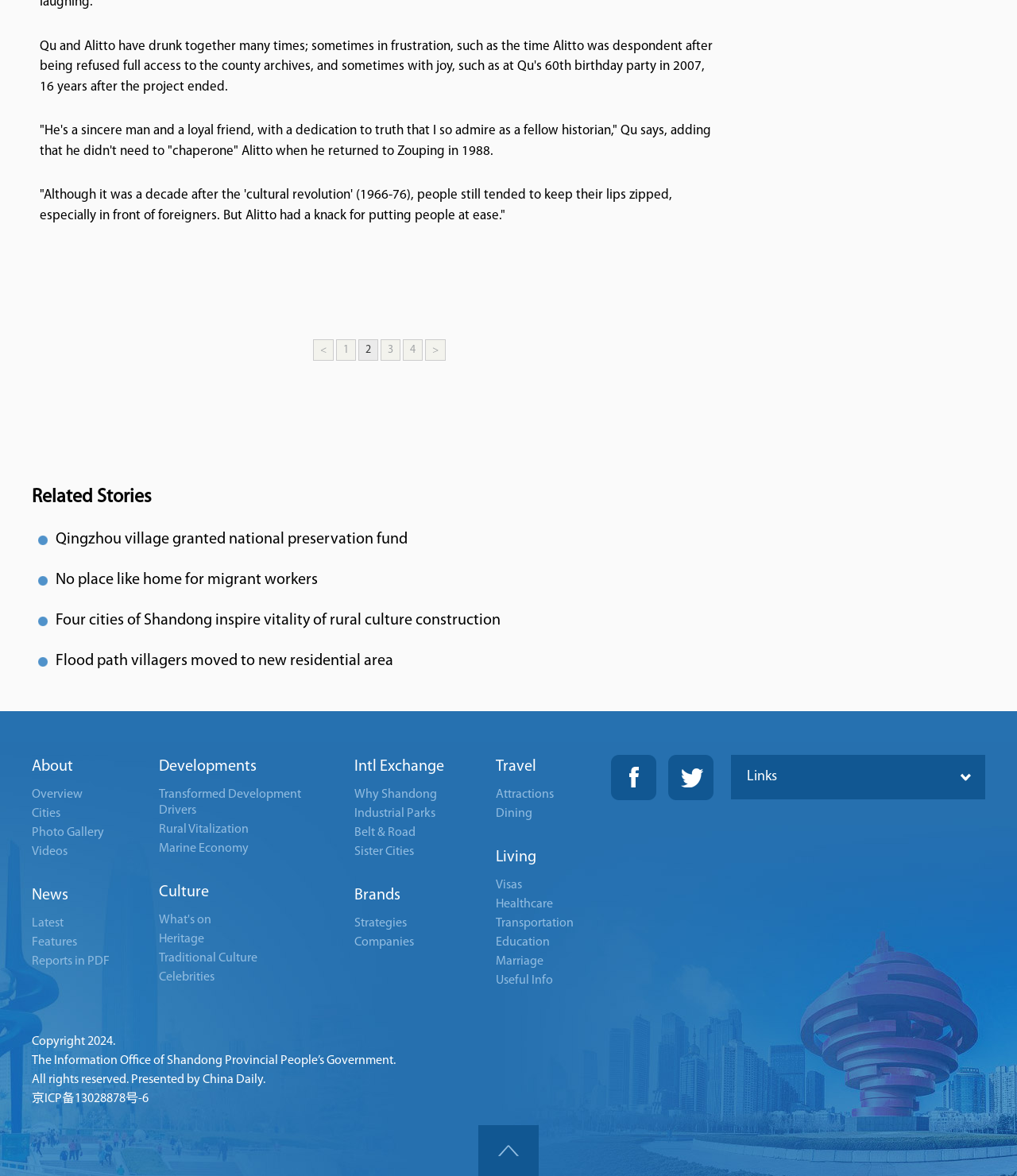What is the topic of the article?
Please provide a comprehensive answer based on the visual information in the image.

The topic of the article can be inferred from the static text elements at the top of the webpage, which mention Alitto and quote someone talking about him.